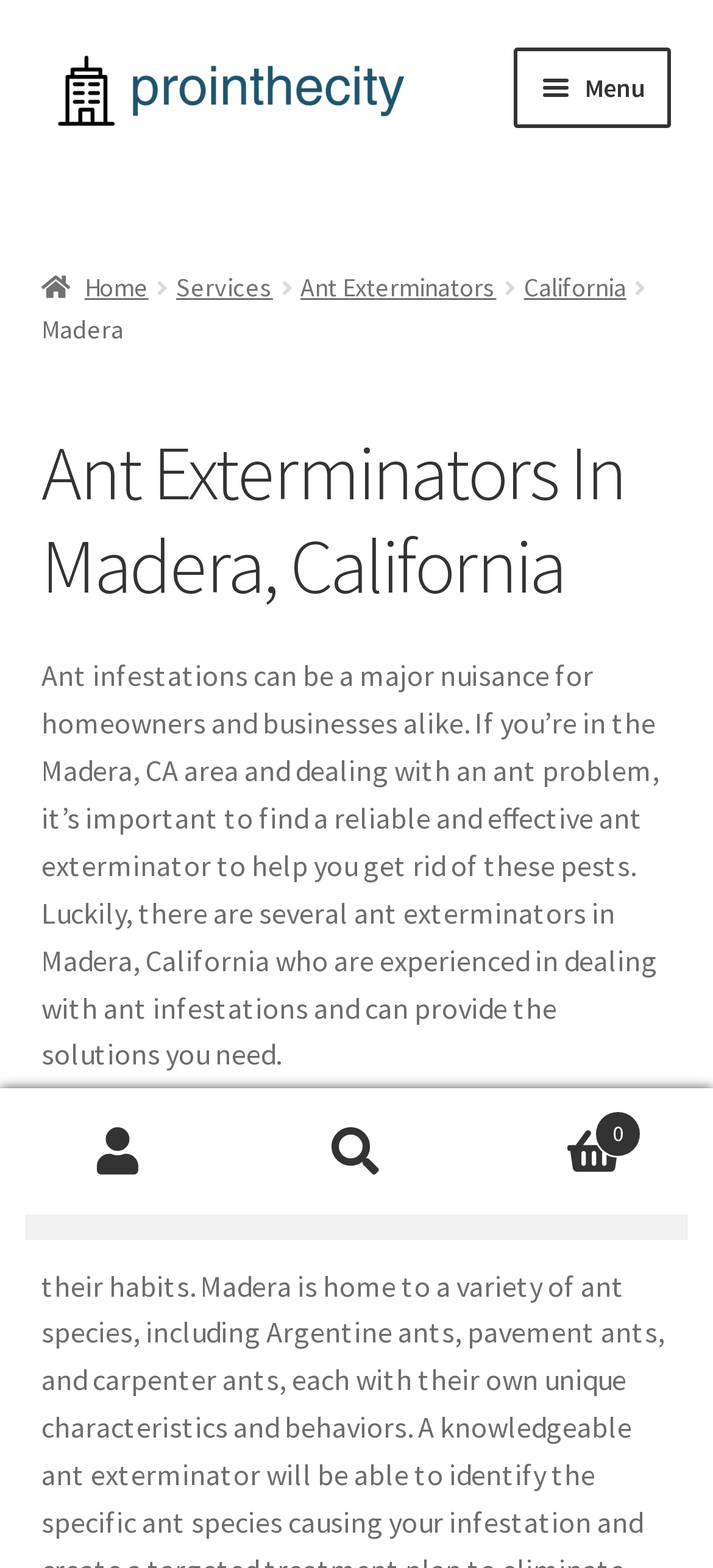How many items are in the cart?
Using the visual information, reply with a single word or short phrase.

0